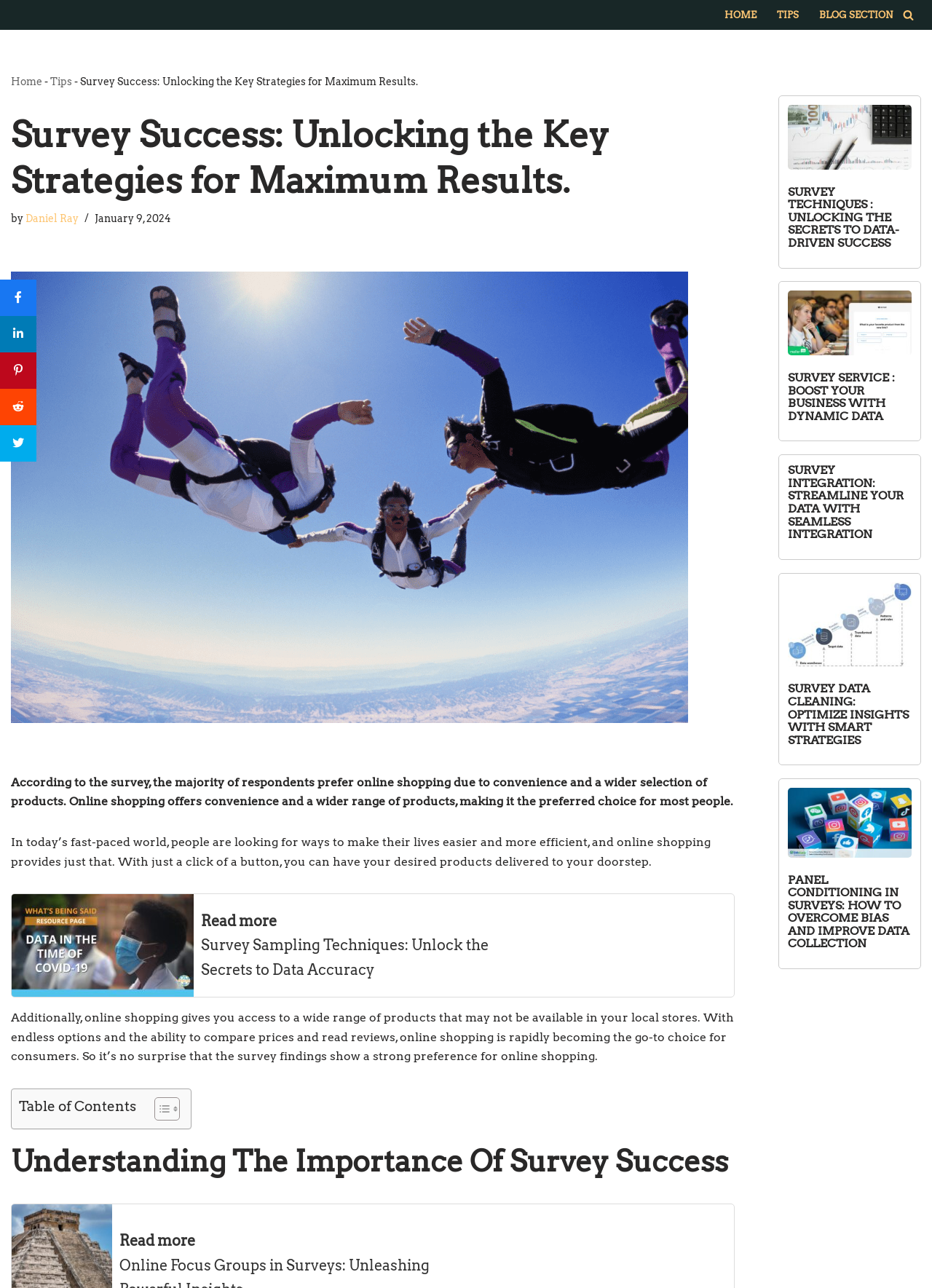Examine the image carefully and respond to the question with a detailed answer: 
What is the date of the article?

The date of the article is mentioned as 'January 9, 2024'.